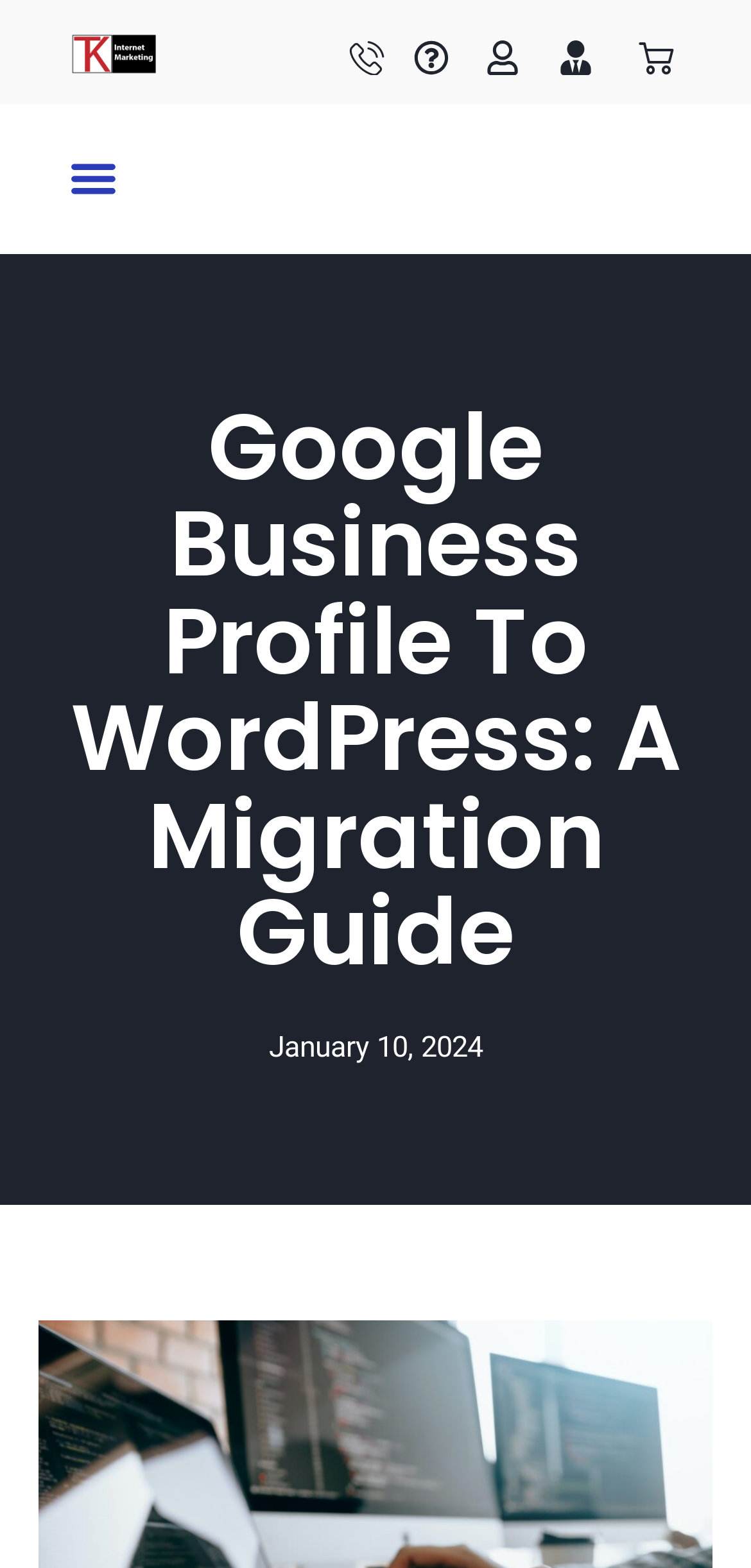What is the topic of the blog post?
Please use the visual content to give a single word or phrase answer.

Migrating website from Google Business Profile to WordPress